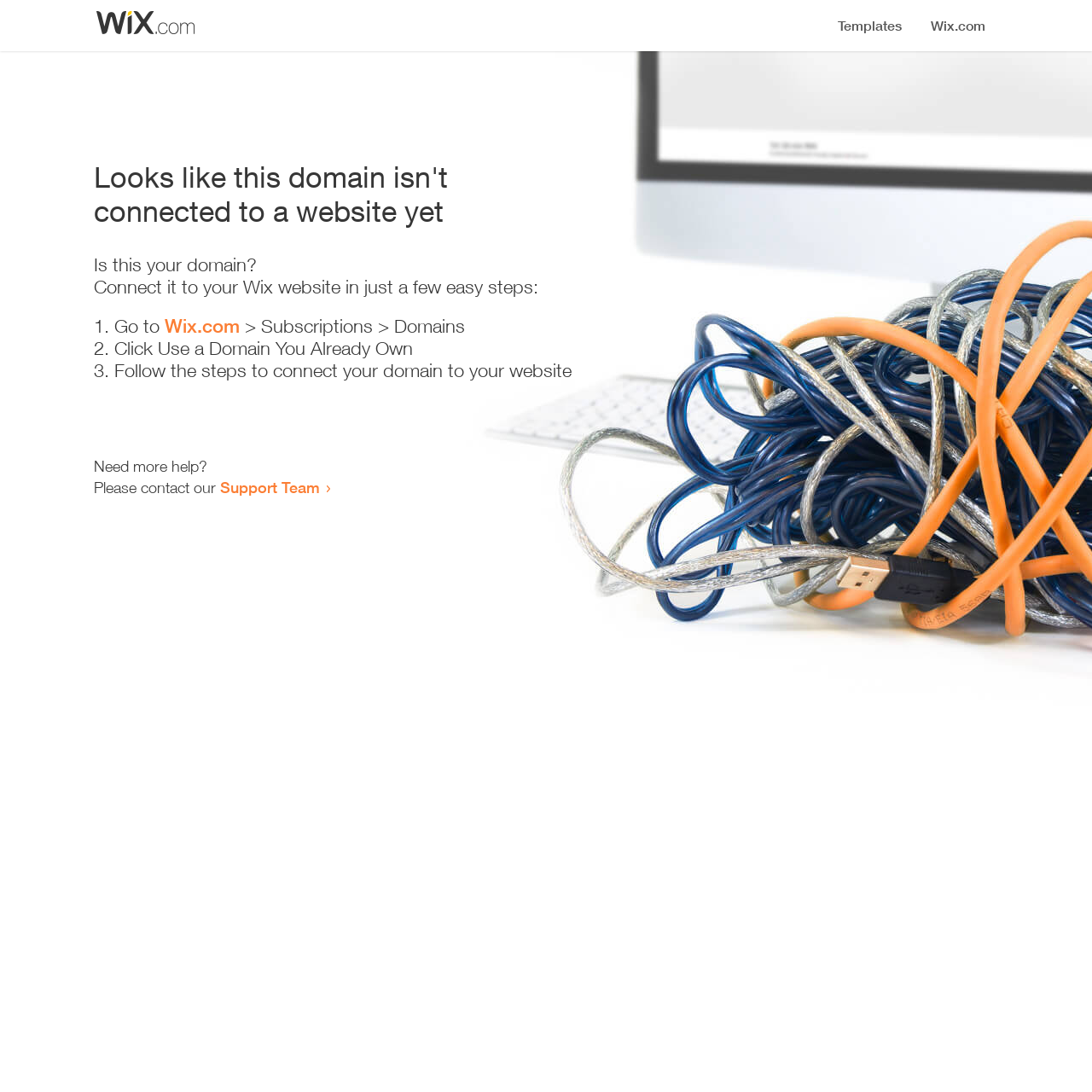What should I do to connect my domain?
Please answer the question as detailed as possible.

The webpage provides a list of steps to connect the domain, and the static text 'Follow the steps to connect your domain to your website' indicates that I should follow these steps to connect my domain.